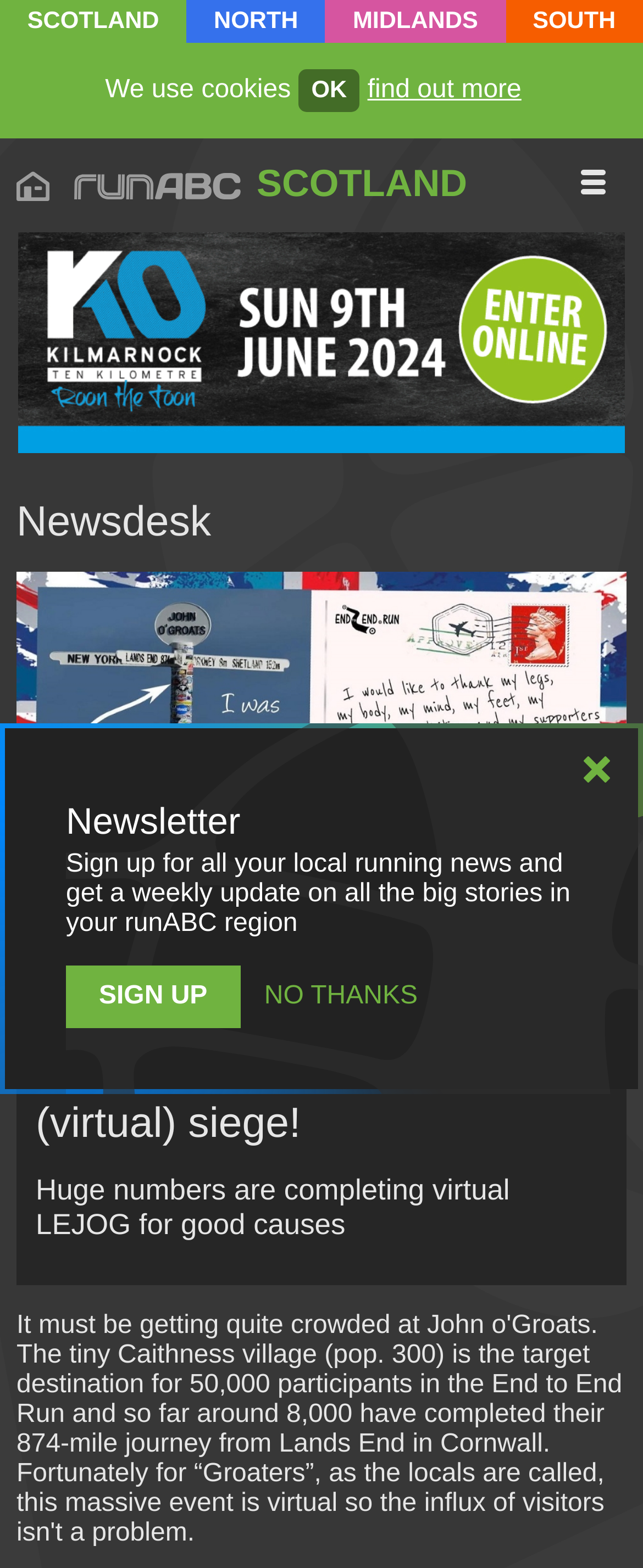Provide the bounding box coordinates of the HTML element described by the text: "parent_node: SCOTLAND".

[0.026, 0.108, 0.077, 0.126]